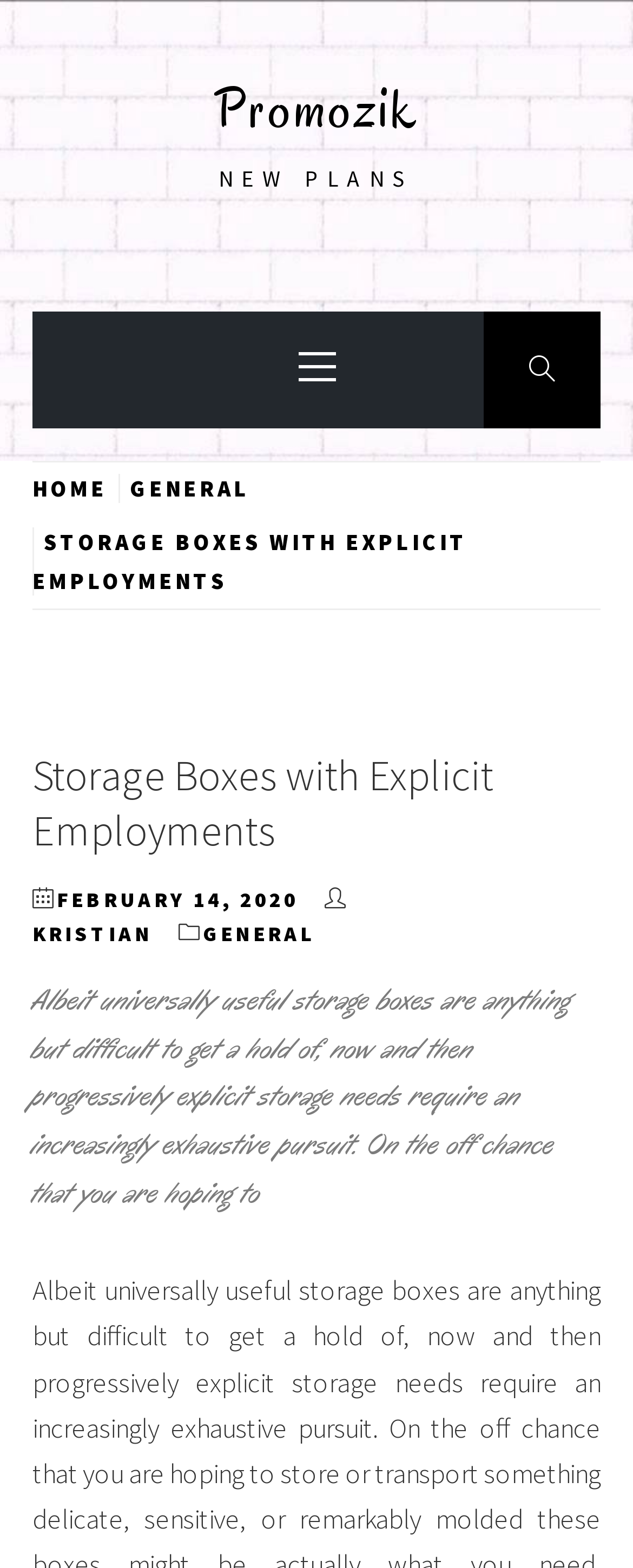Answer the question with a brief word or phrase:
What is the date of the article?

FEBRUARY 14, 2020